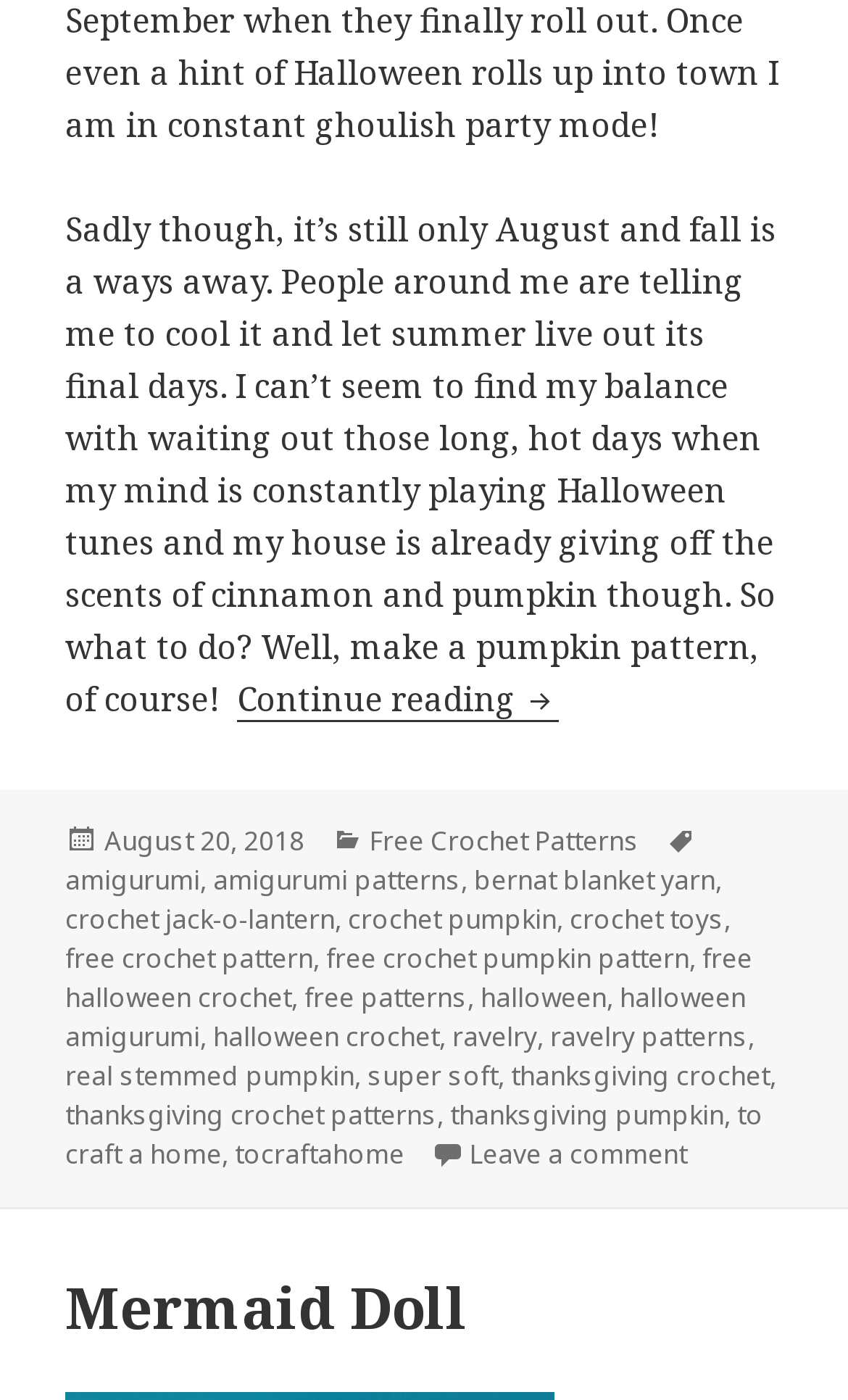Please find the bounding box coordinates of the element that must be clicked to perform the given instruction: "View the post details". The coordinates should be four float numbers from 0 to 1, i.e., [left, top, right, bottom].

[0.123, 0.587, 0.359, 0.615]